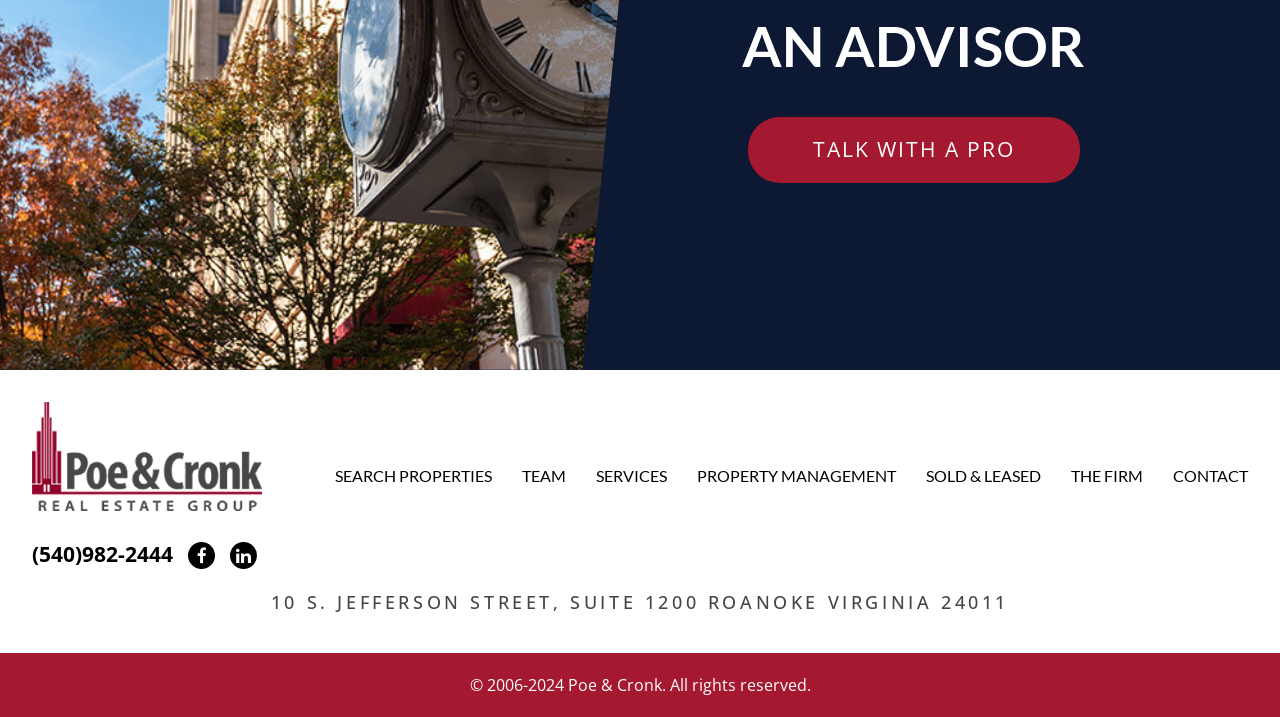Please identify the coordinates of the bounding box for the clickable region that will accomplish this instruction: "Visit Poe & Cronk".

[0.025, 0.608, 0.205, 0.659]